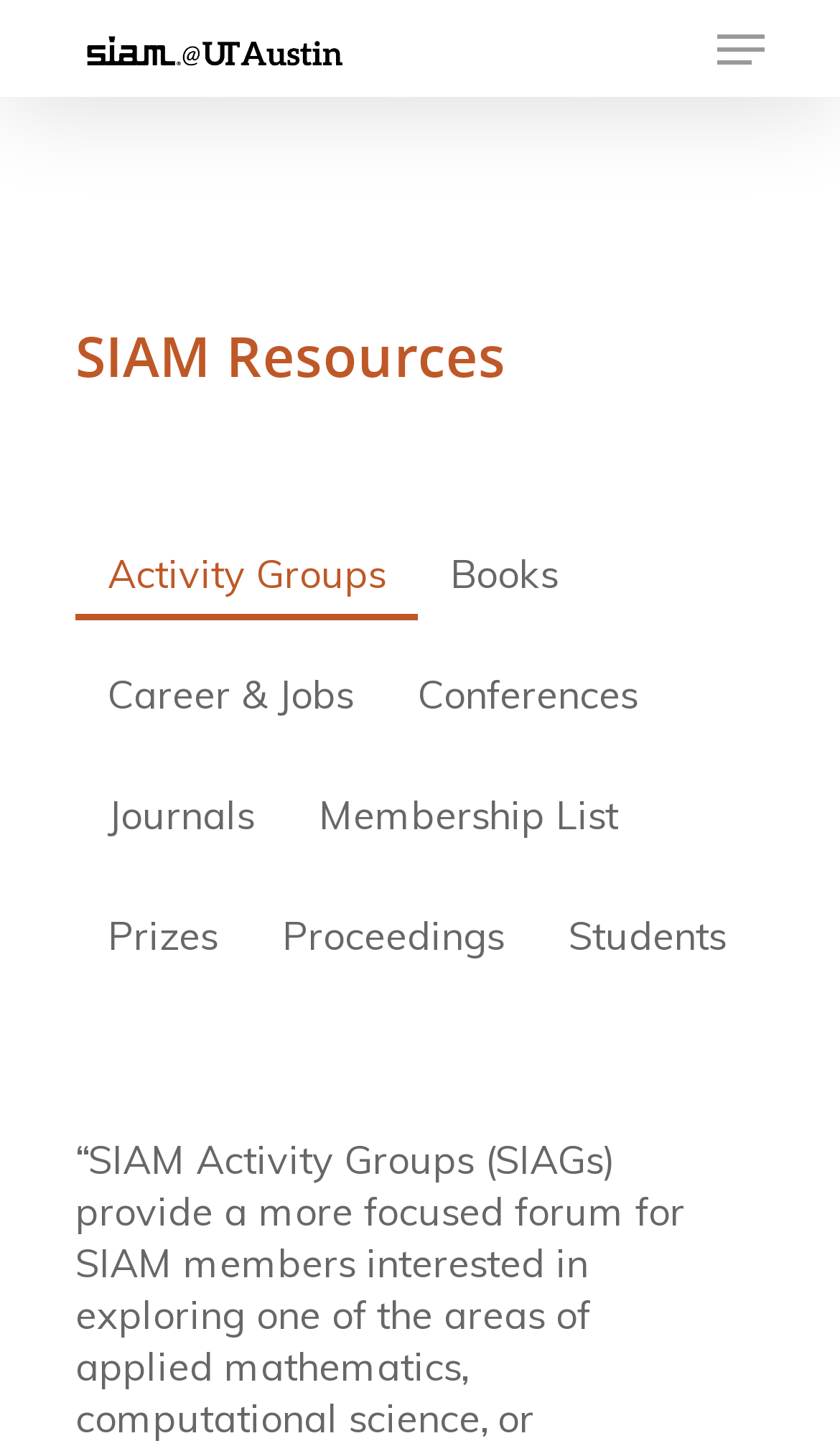By analyzing the image, answer the following question with a detailed response: How many categories are there under SIAM Resources?

I counted the links under the 'SIAM Resources' heading, which are 'Activity Groups', 'Books', 'Career & Jobs', 'Conferences', 'Journals', 'Membership List', 'Prizes', 'Proceedings', 'Students'. There are 11 categories in total.